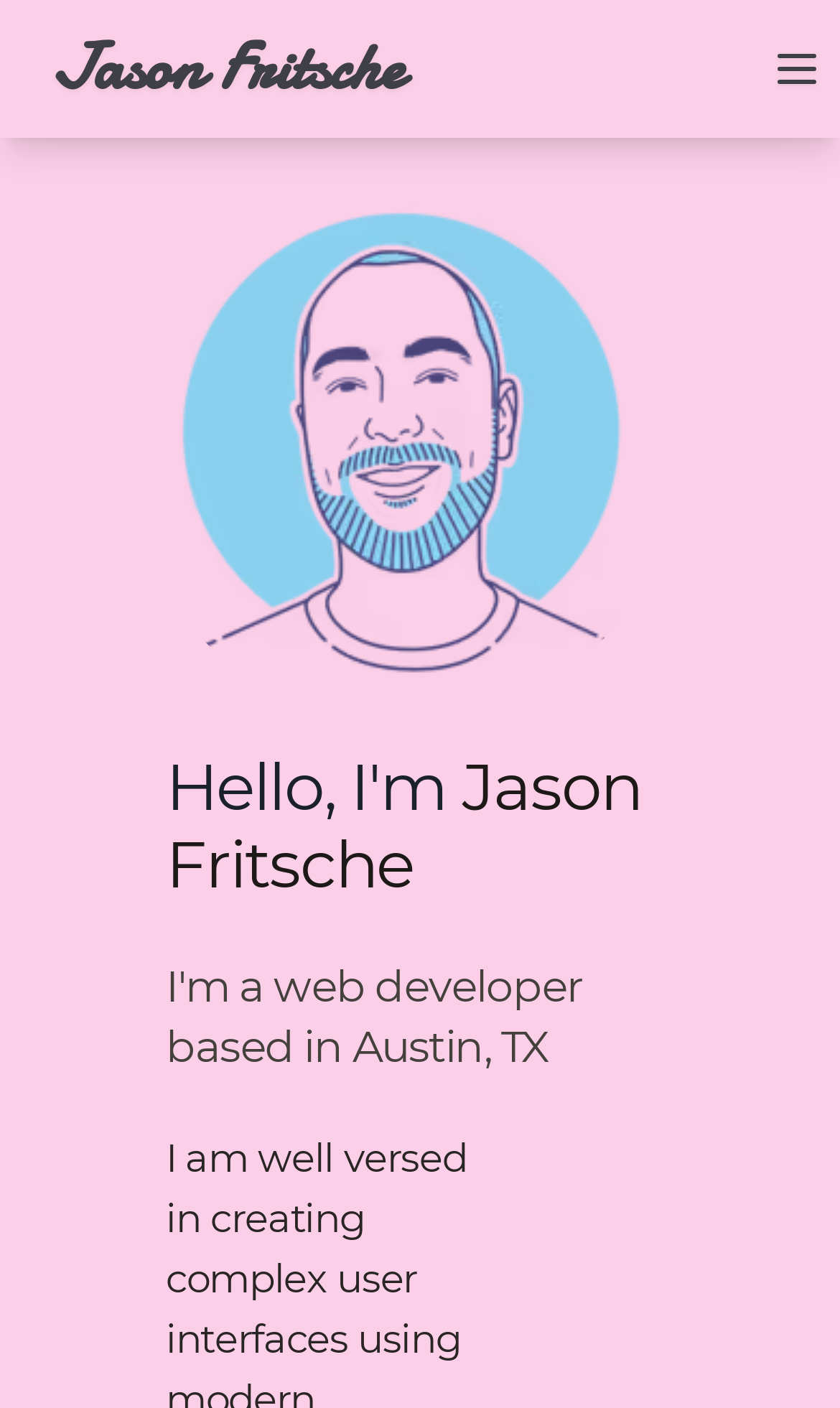Based on the image, provide a detailed response to the question:
What is the profession of the person?

I found the answer by reading the heading element 'I'm a web developer based in Austin, TX' which provides information about the person's profession.